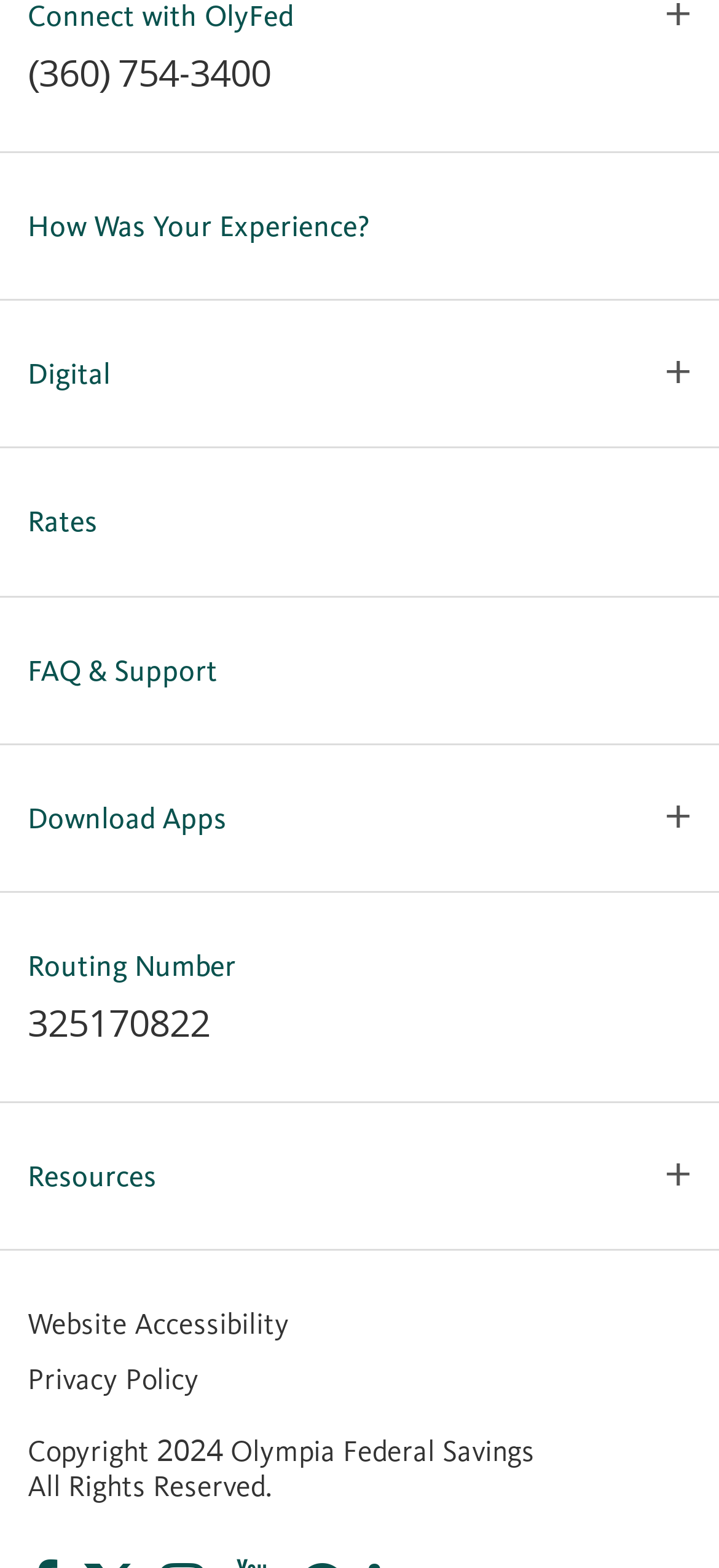What is the purpose of the '+' button?
Look at the image and answer the question using a single word or phrase.

Expand or collapse